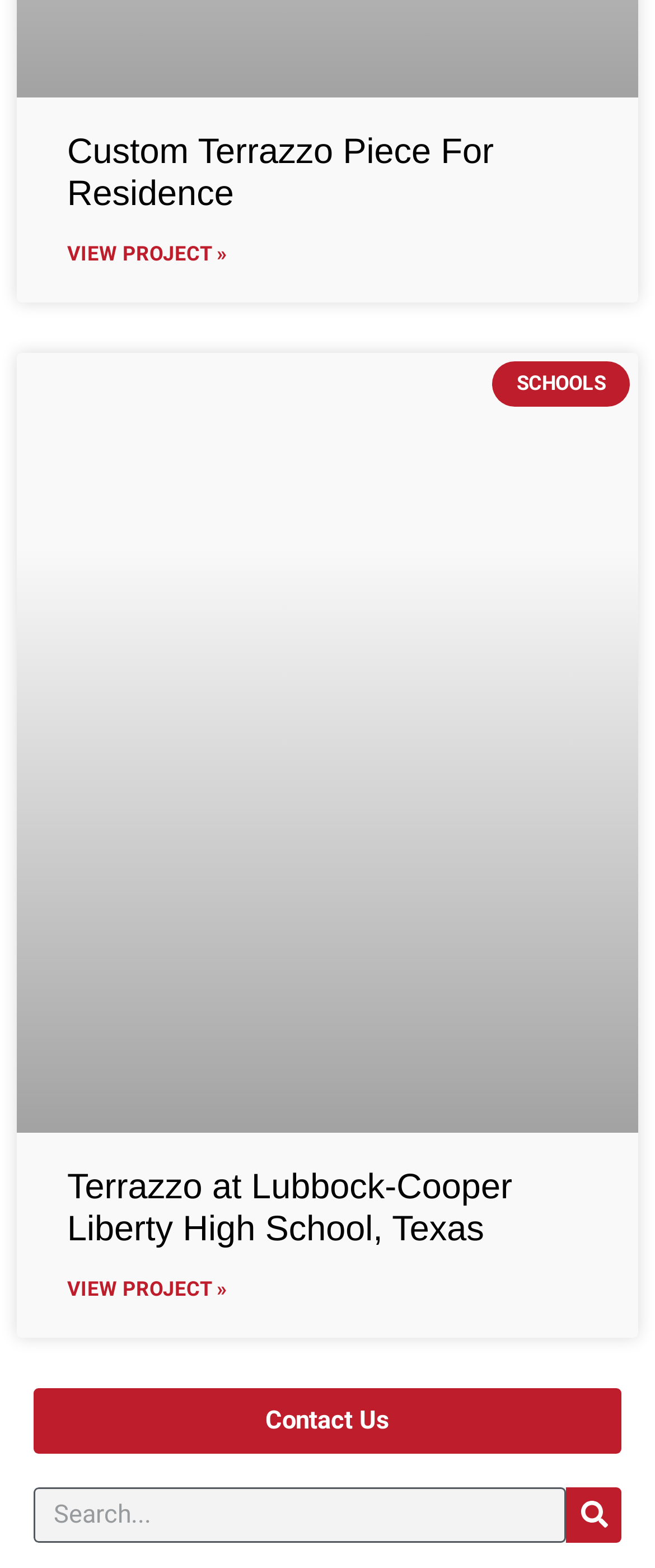Given the content of the image, can you provide a detailed answer to the question?
What is the purpose of the search box?

The purpose of the search box can be determined by the searchbox 'Search' and the button 'Search' which are located together, indicating that the search box is used for searching.